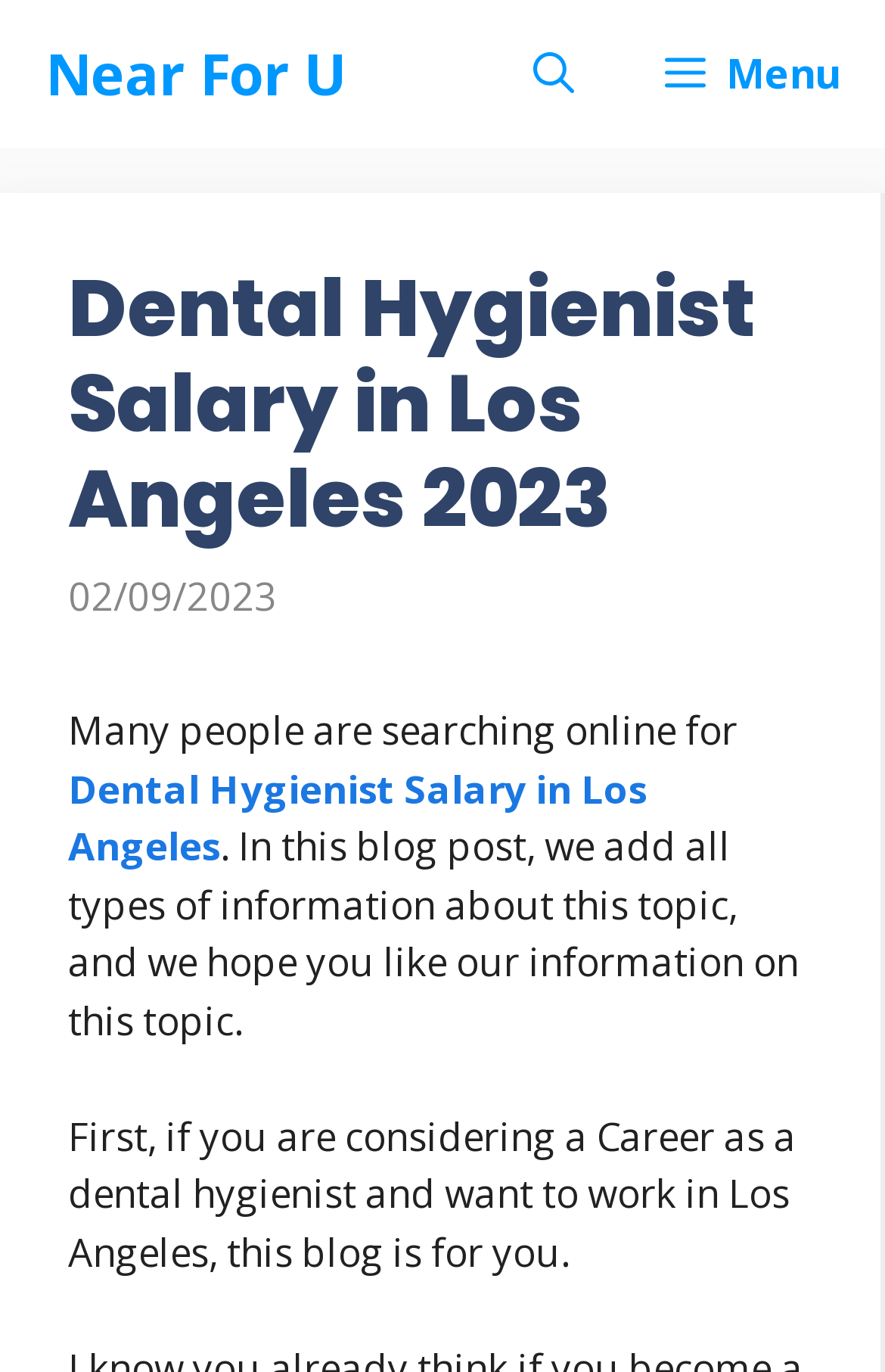Given the element description: "Menu", predict the bounding box coordinates of the UI element it refers to, using four float numbers between 0 and 1, i.e., [left, top, right, bottom].

[0.7, 0.0, 1.0, 0.108]